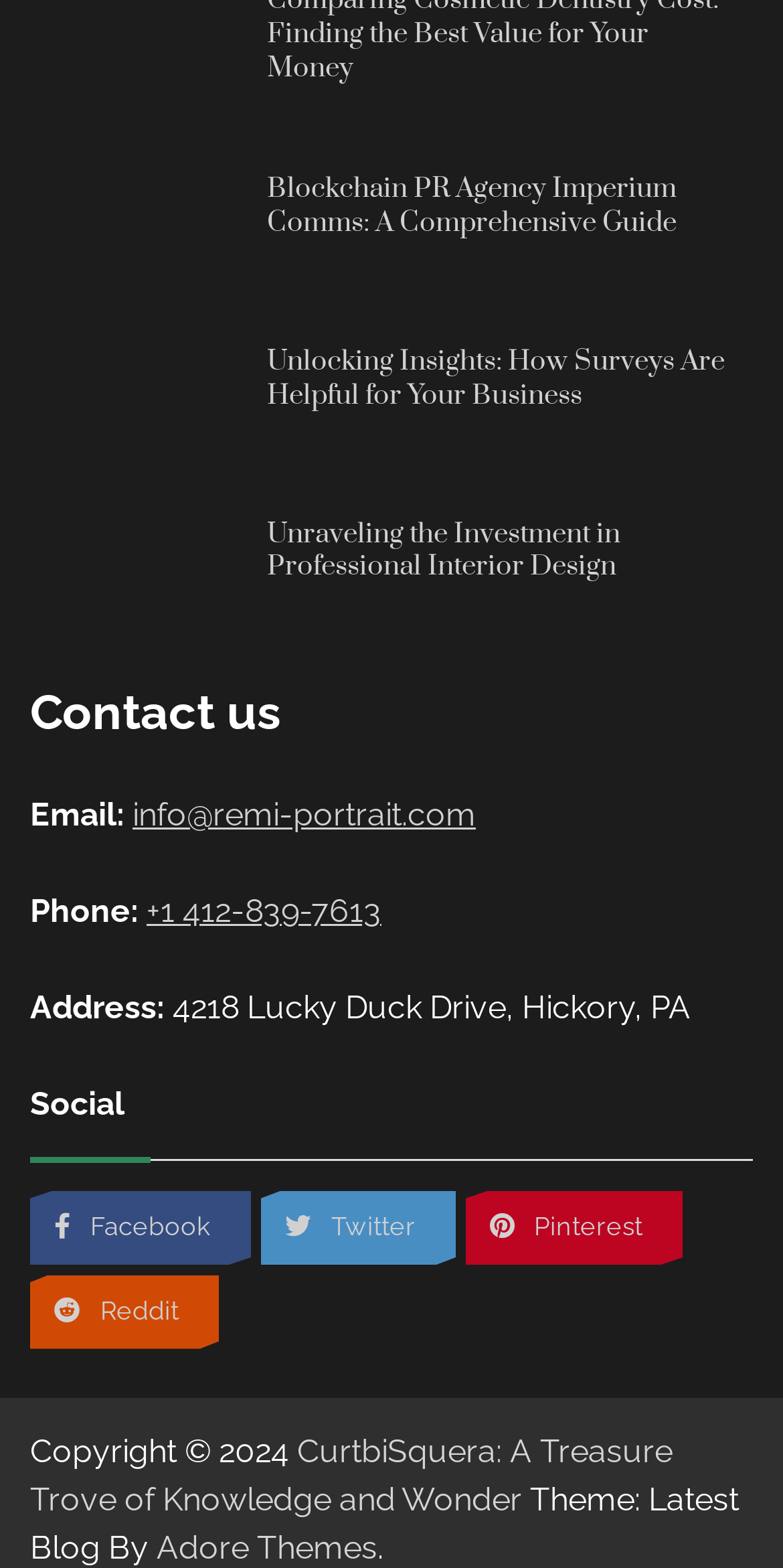Please locate the bounding box coordinates of the region I need to click to follow this instruction: "Read about Unlocking Insights: How Surveys Are Helpful for Your Business".

[0.341, 0.22, 0.936, 0.263]